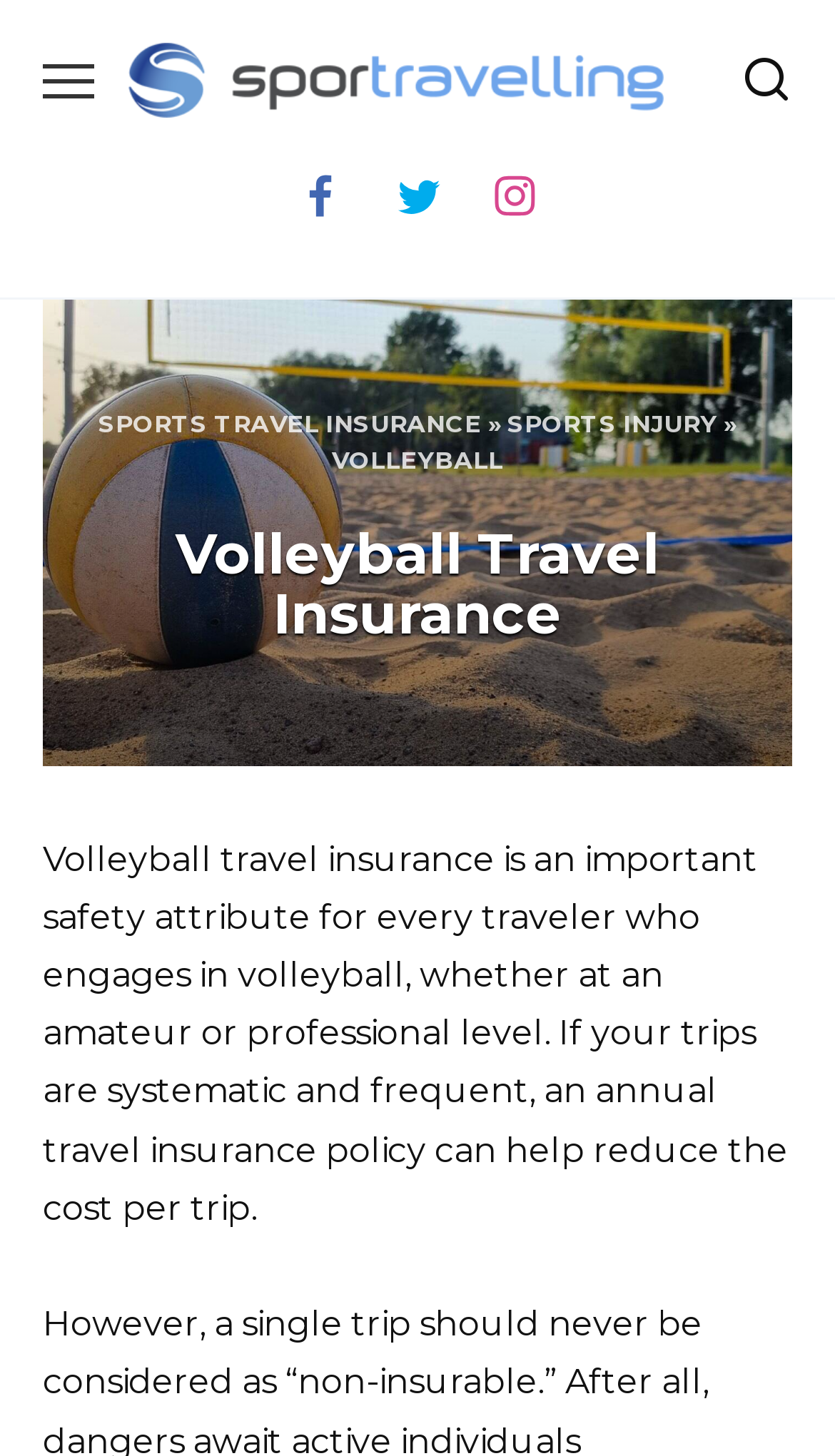What type of insurance is being offered?
Give a single word or phrase as your answer by examining the image.

Travel insurance